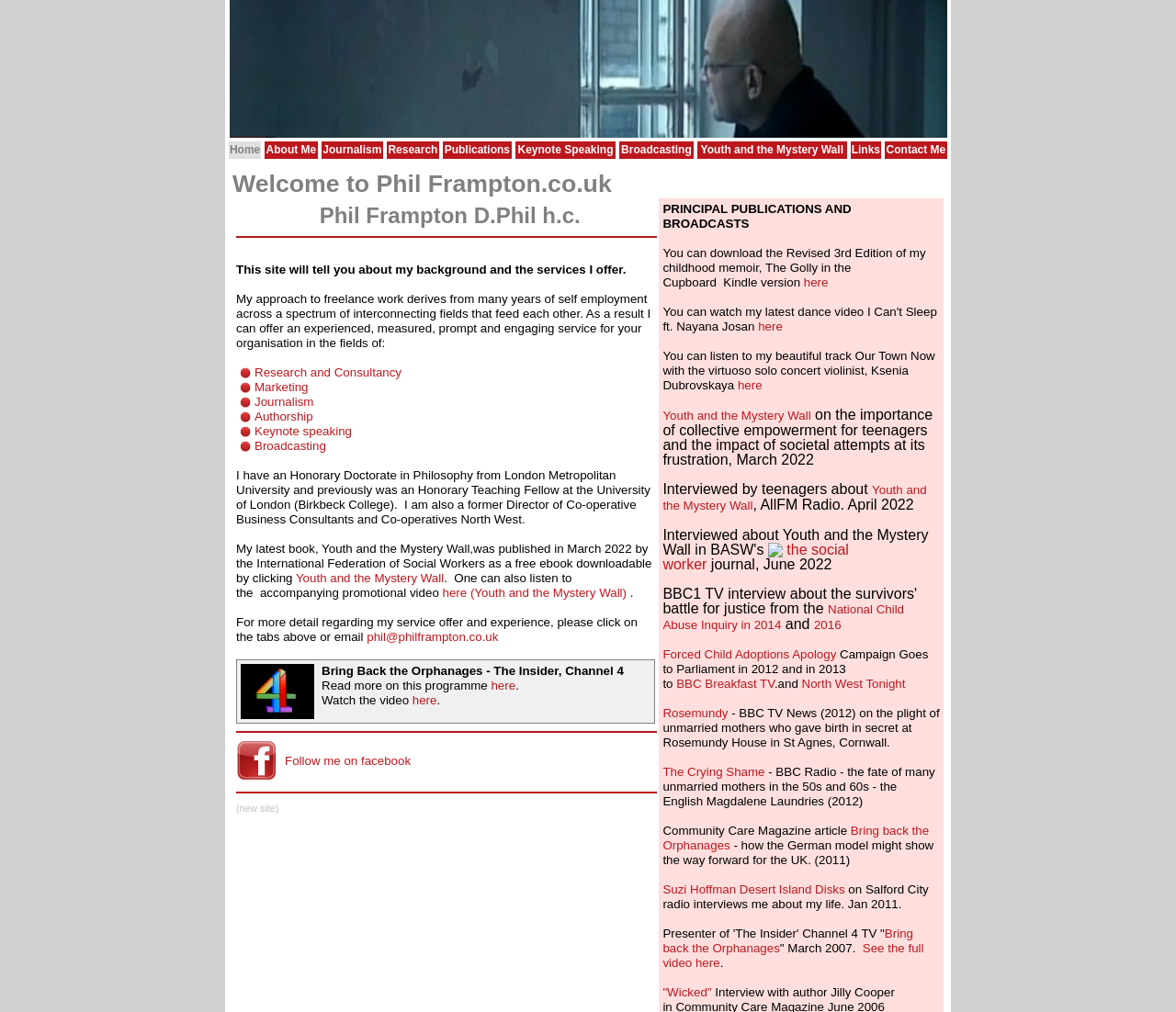What is the field of service offered by Phil Frampton?
Answer the question with detailed information derived from the image.

The webpage lists various fields of service offered by Phil Frampton, including 'Research and Consultancy', 'Marketing', 'Journalism', and others, which suggests that one of the fields of service offered by him is 'Research and Consultancy'.